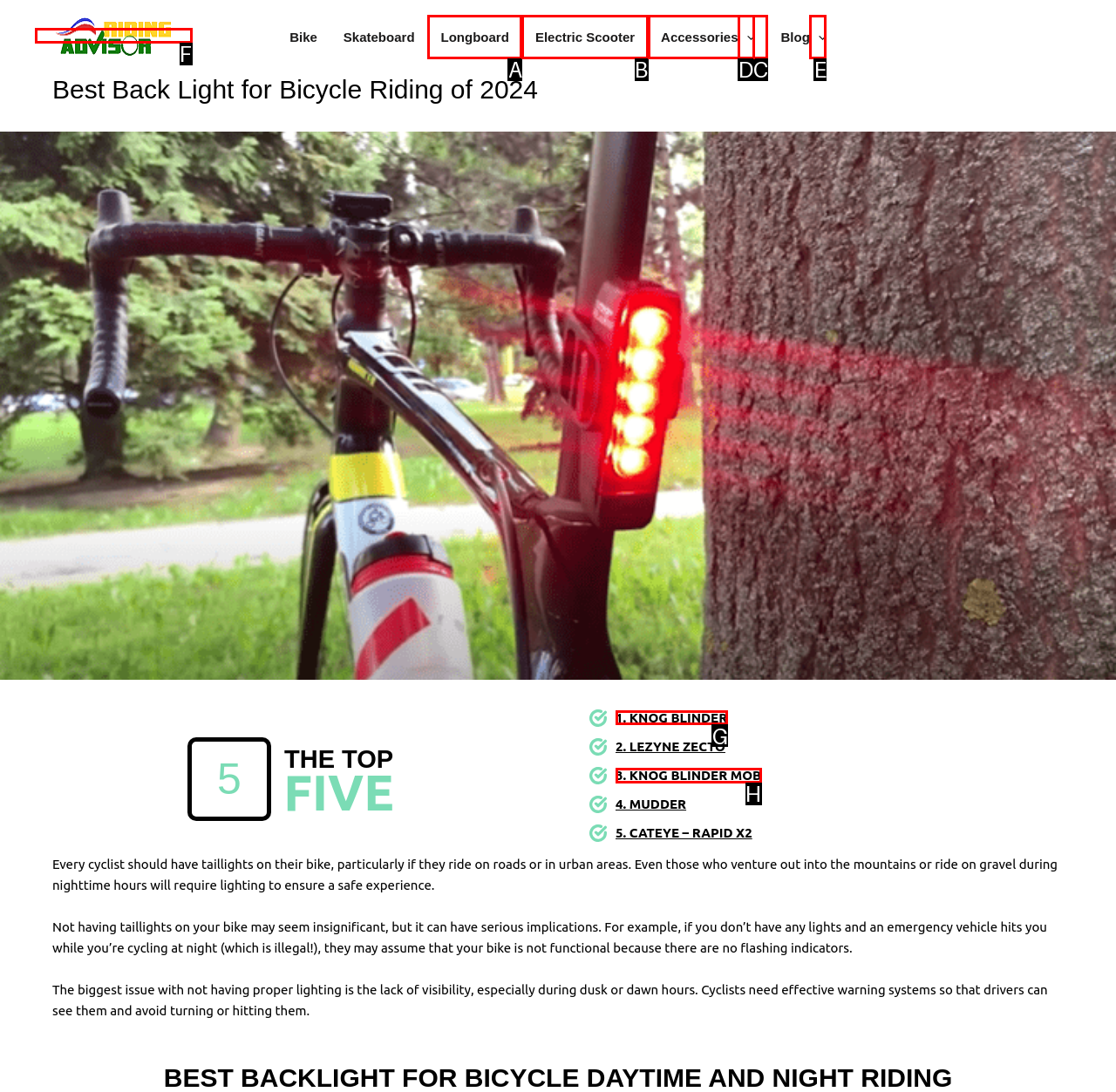Given the task: Read the article about Sea Swimming, point out the letter of the appropriate UI element from the marked options in the screenshot.

None